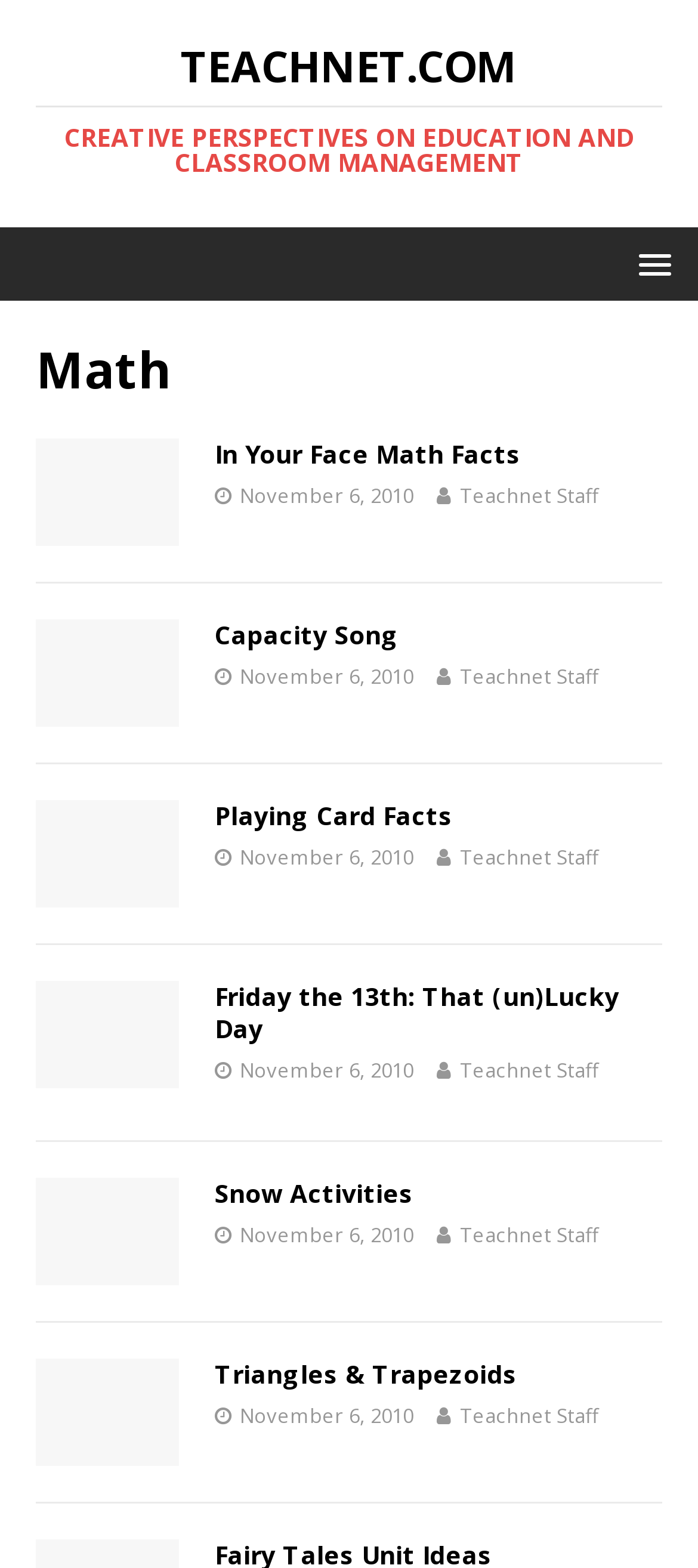Please analyze the image and provide a thorough answer to the question:
What is the date of publication for the articles?

Each article on the page has a date of publication listed, which is November 6, 2010, suggesting that all the articles were published on the same day.